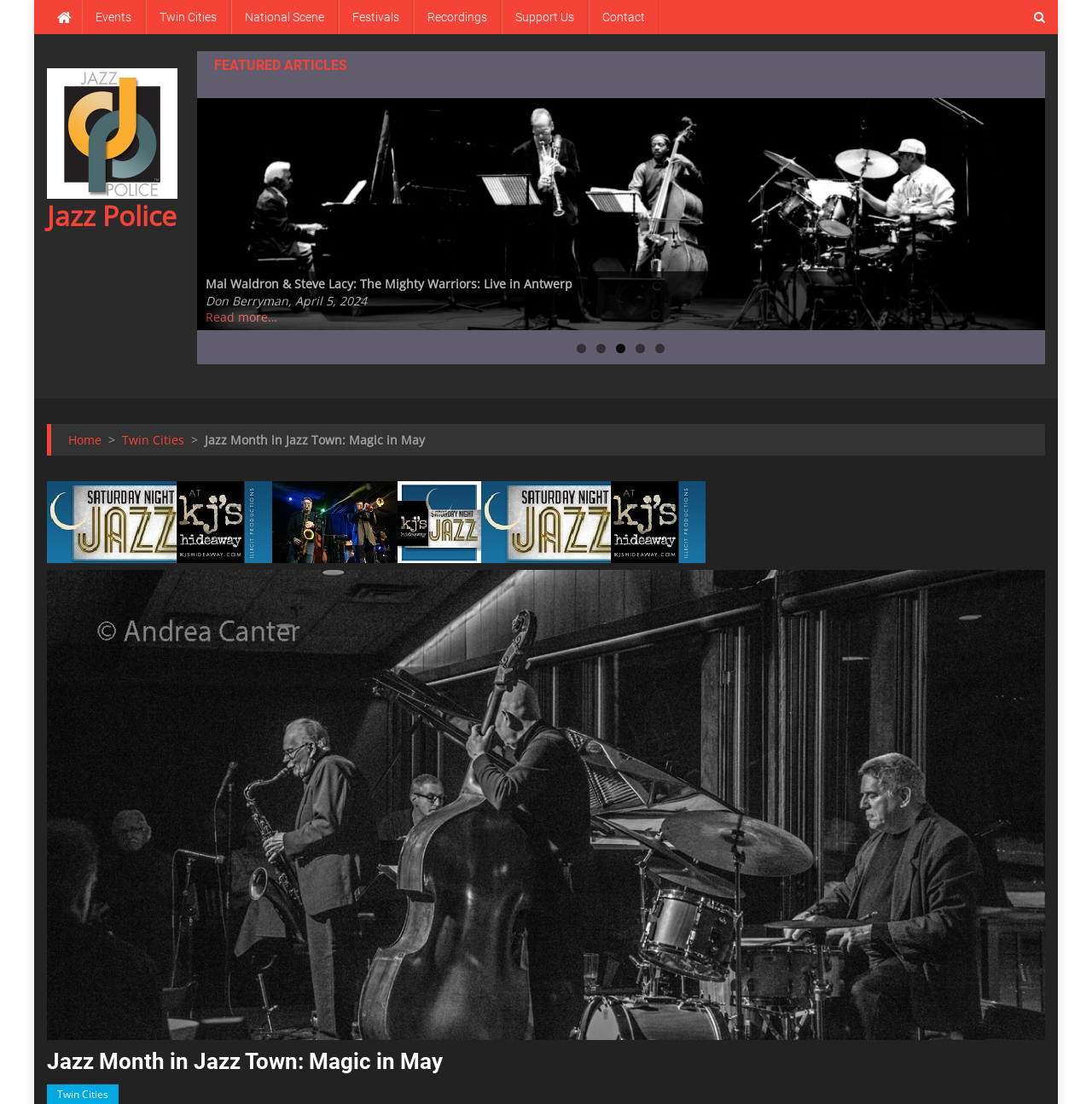Please locate the bounding box coordinates of the element's region that needs to be clicked to follow the instruction: "Click on the 'Next' button". The bounding box coordinates should be provided as four float numbers between 0 and 1, i.e., [left, top, right, bottom].

[0.973, 0.178, 0.996, 0.202]